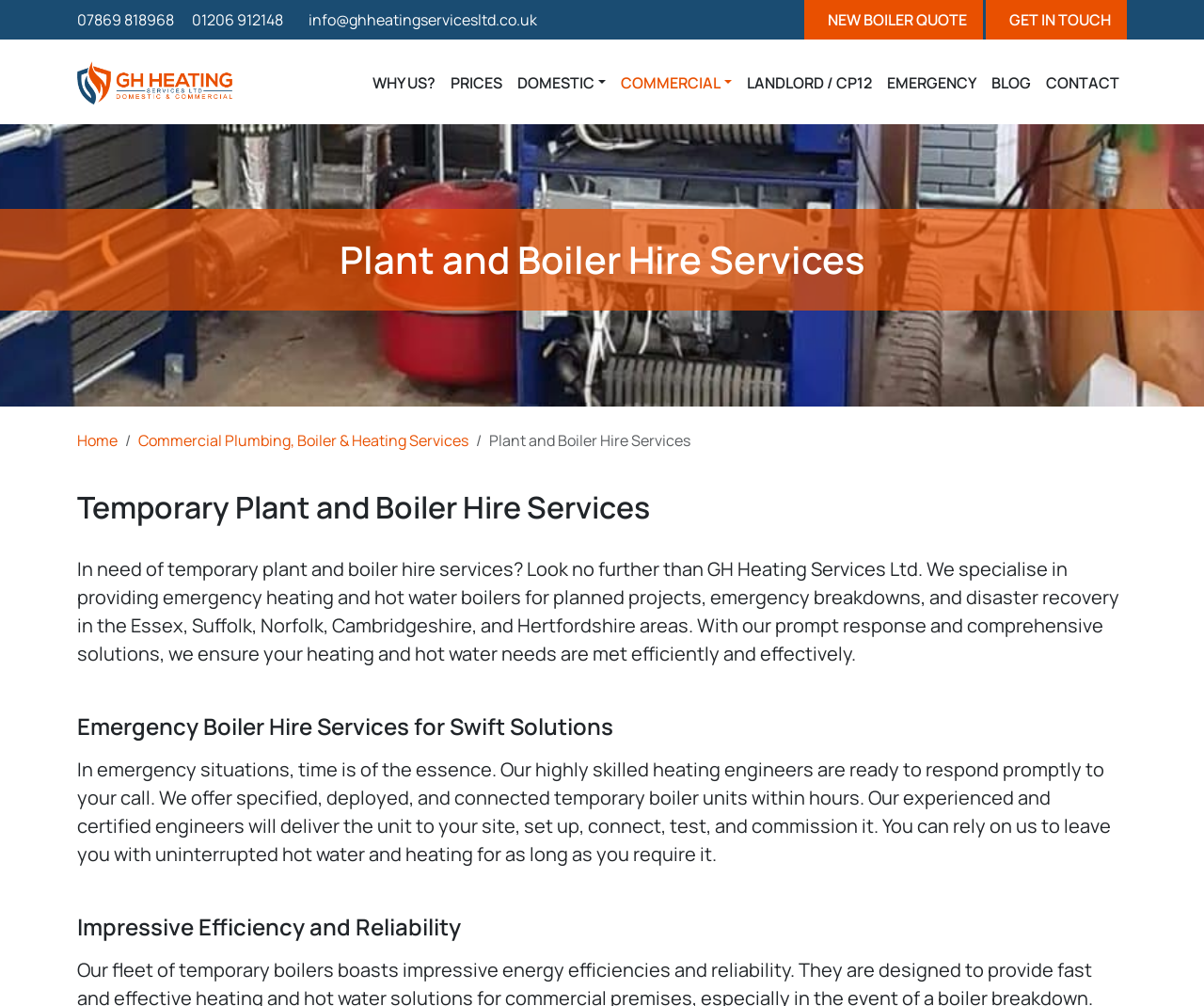How quickly can they respond to an emergency boiler hire request?
Can you provide an in-depth and detailed response to the question?

I found this information in the section that describes their emergency boiler hire services. It states that they can deliver specified, deployed, and connected temporary boiler units within hours.